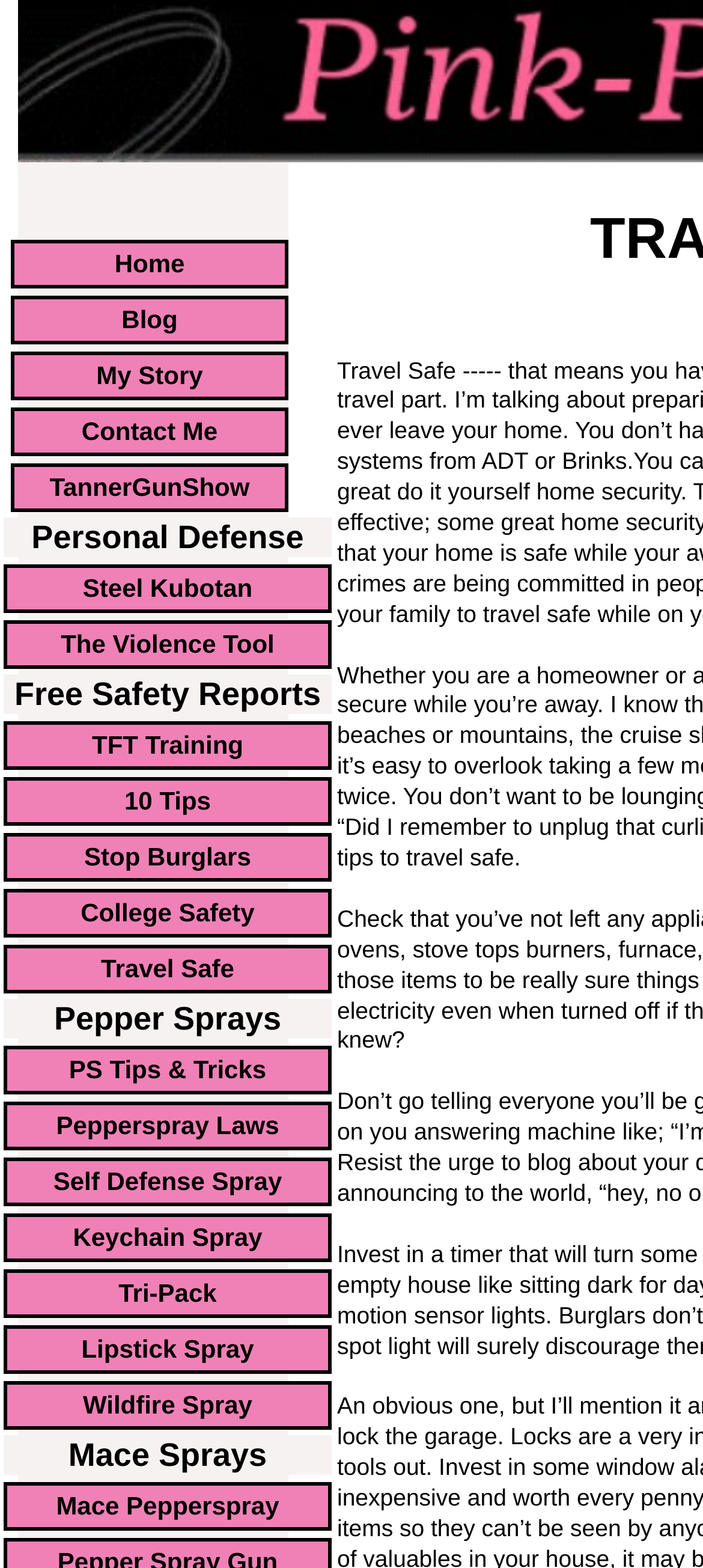Could you find the bounding box coordinates of the clickable area to complete this instruction: "Share on social media"?

None